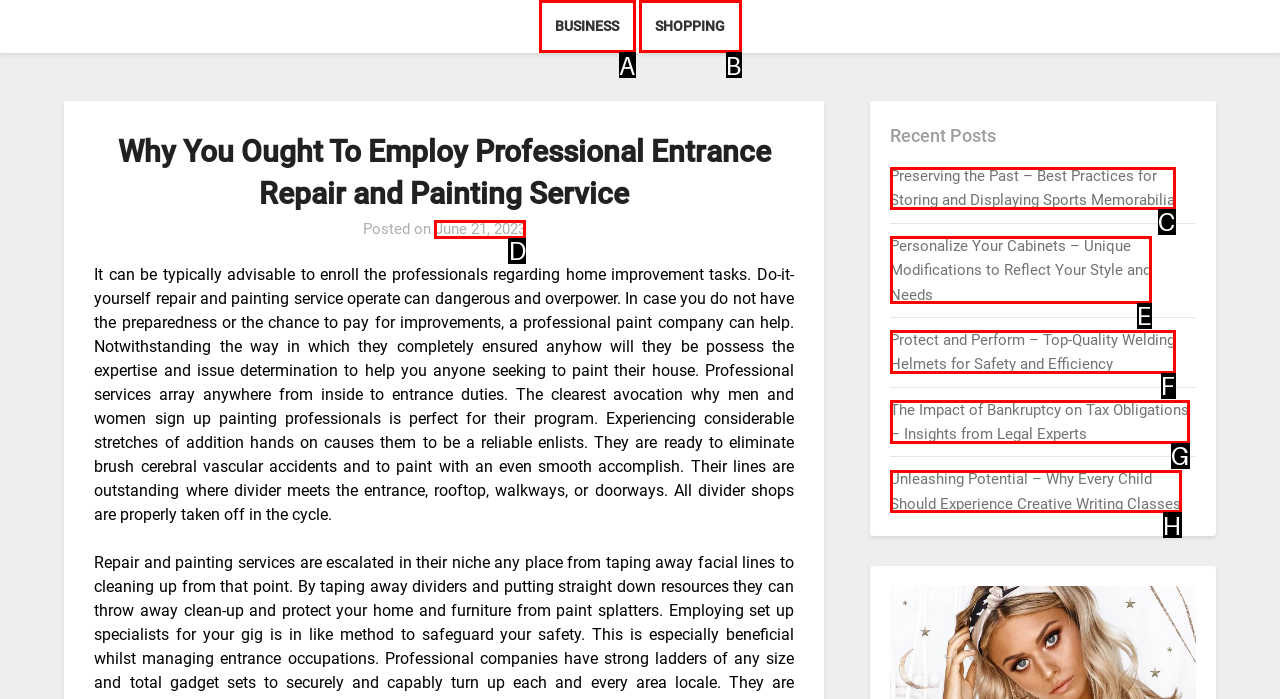Based on the element described as: Business
Find and respond with the letter of the correct UI element.

A